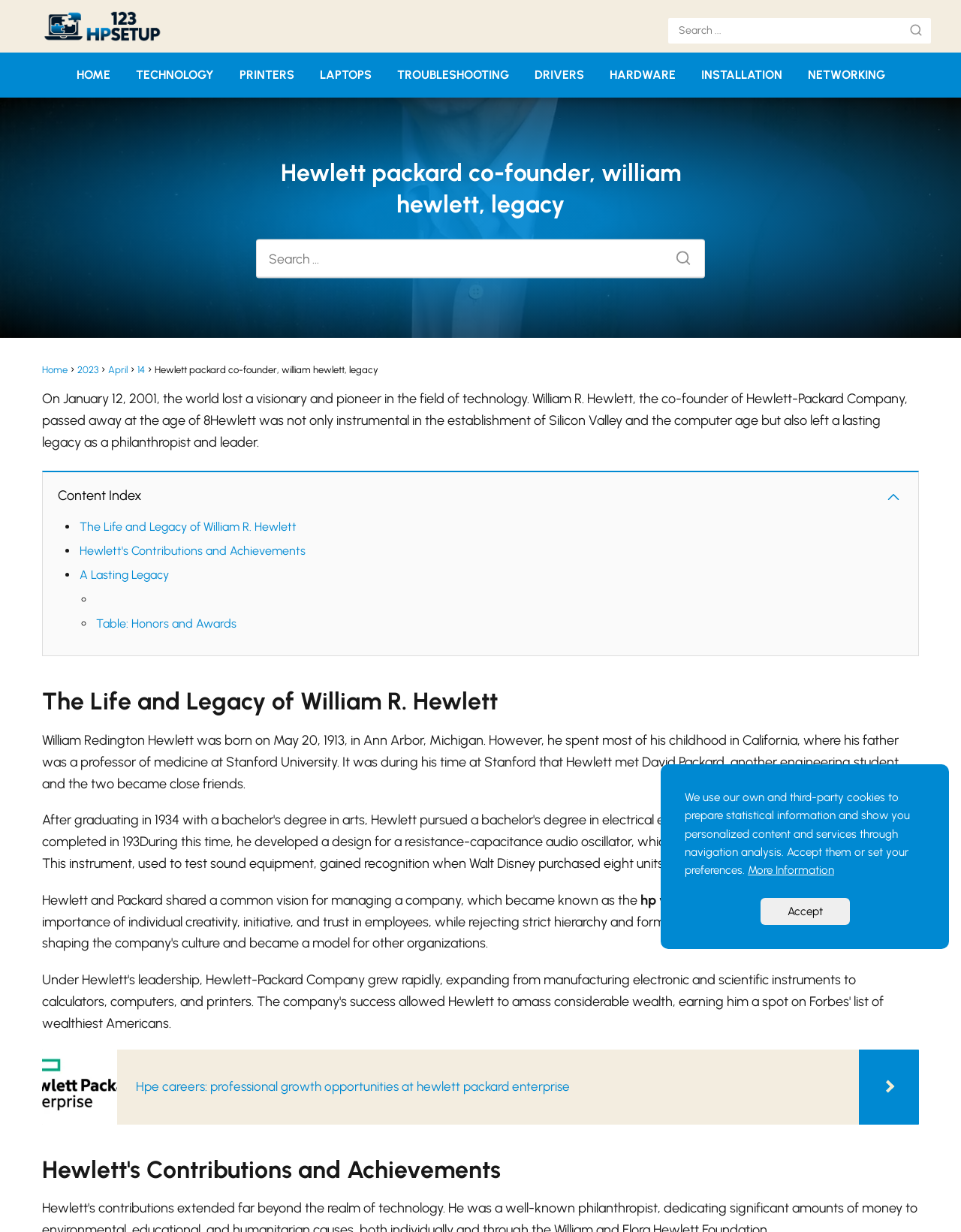Please find and generate the text of the main header of the webpage.

Hewlett packard co-founder, william hewlett, legacy